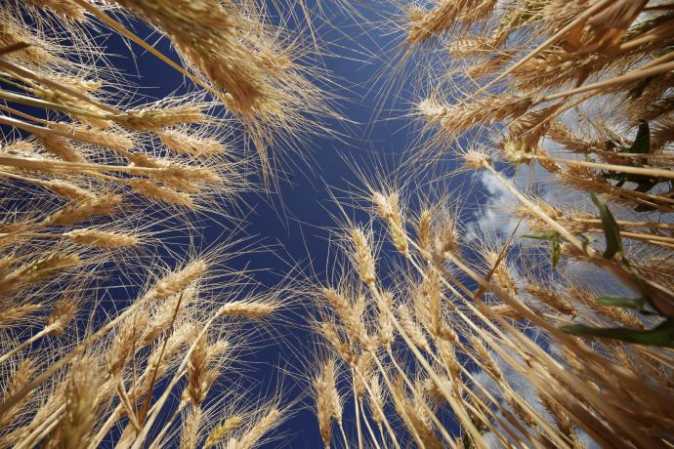What is the texture of the wheat stalks?
Look at the image and respond with a single word or a short phrase.

Delicate